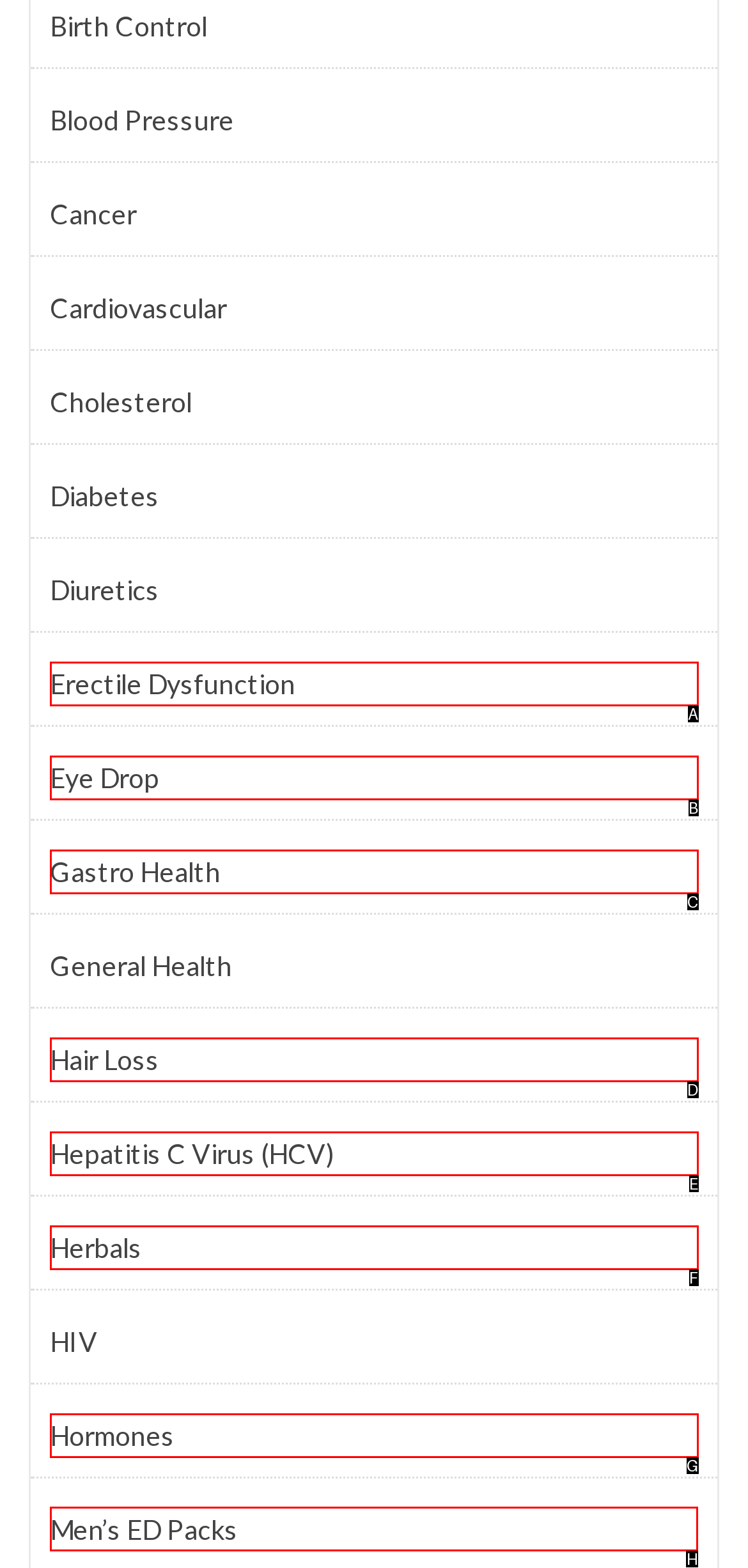Given the task: Visit the Facebook page, indicate which boxed UI element should be clicked. Provide your answer using the letter associated with the correct choice.

None